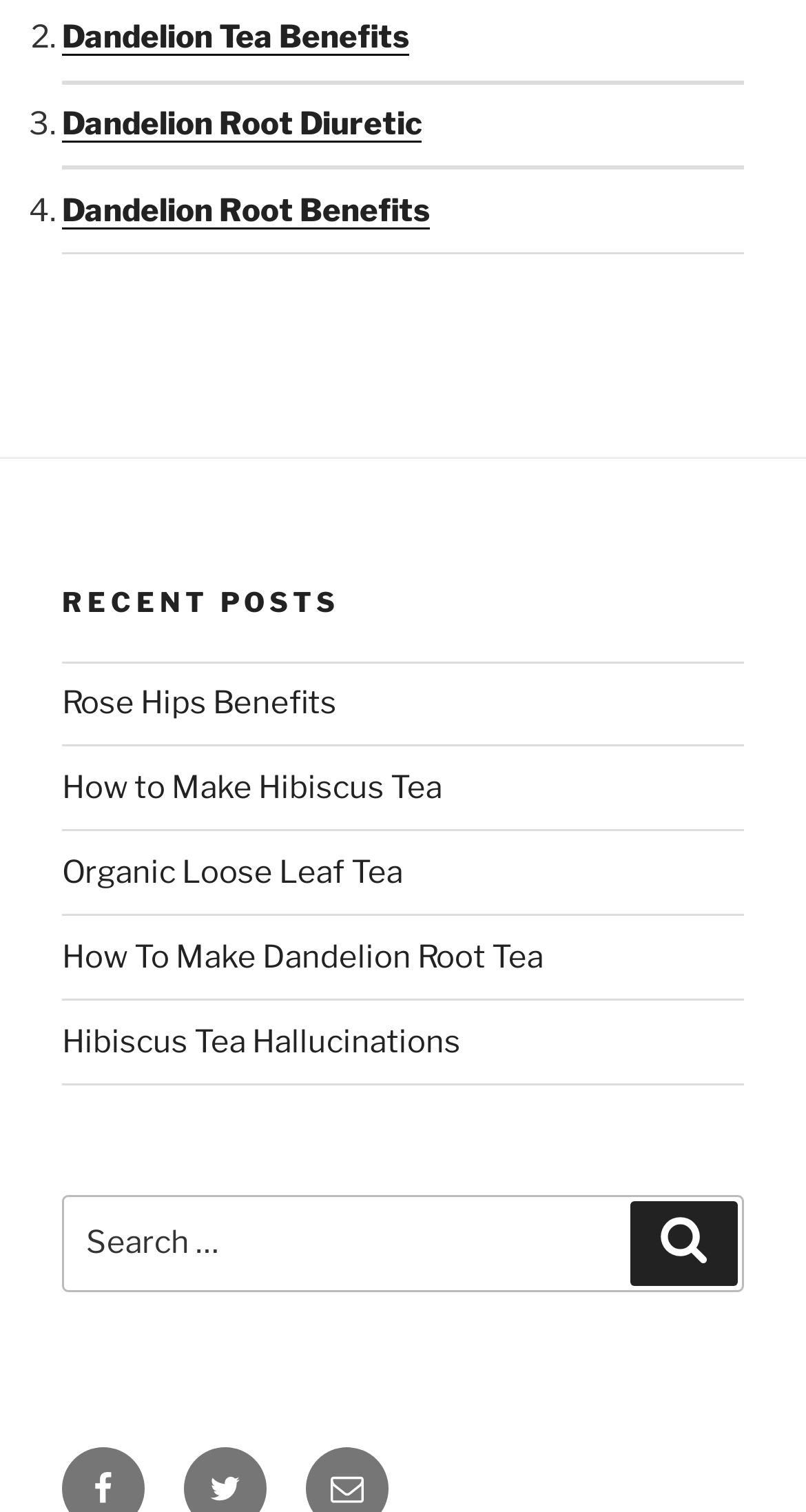Please give the bounding box coordinates of the area that should be clicked to fulfill the following instruction: "Search for something". The coordinates should be in the format of four float numbers from 0 to 1, i.e., [left, top, right, bottom].

[0.077, 0.79, 0.923, 0.855]